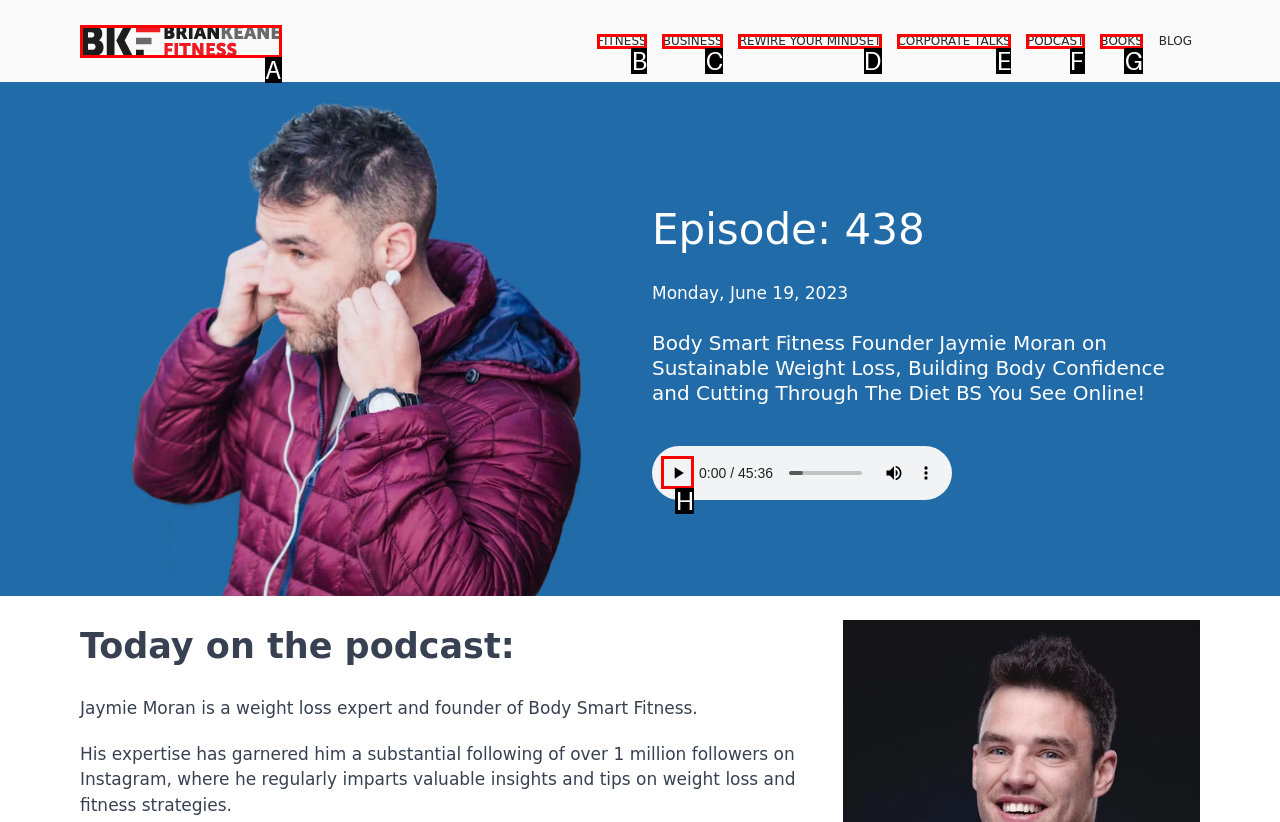To perform the task "Play the podcast", which UI element's letter should you select? Provide the letter directly.

H